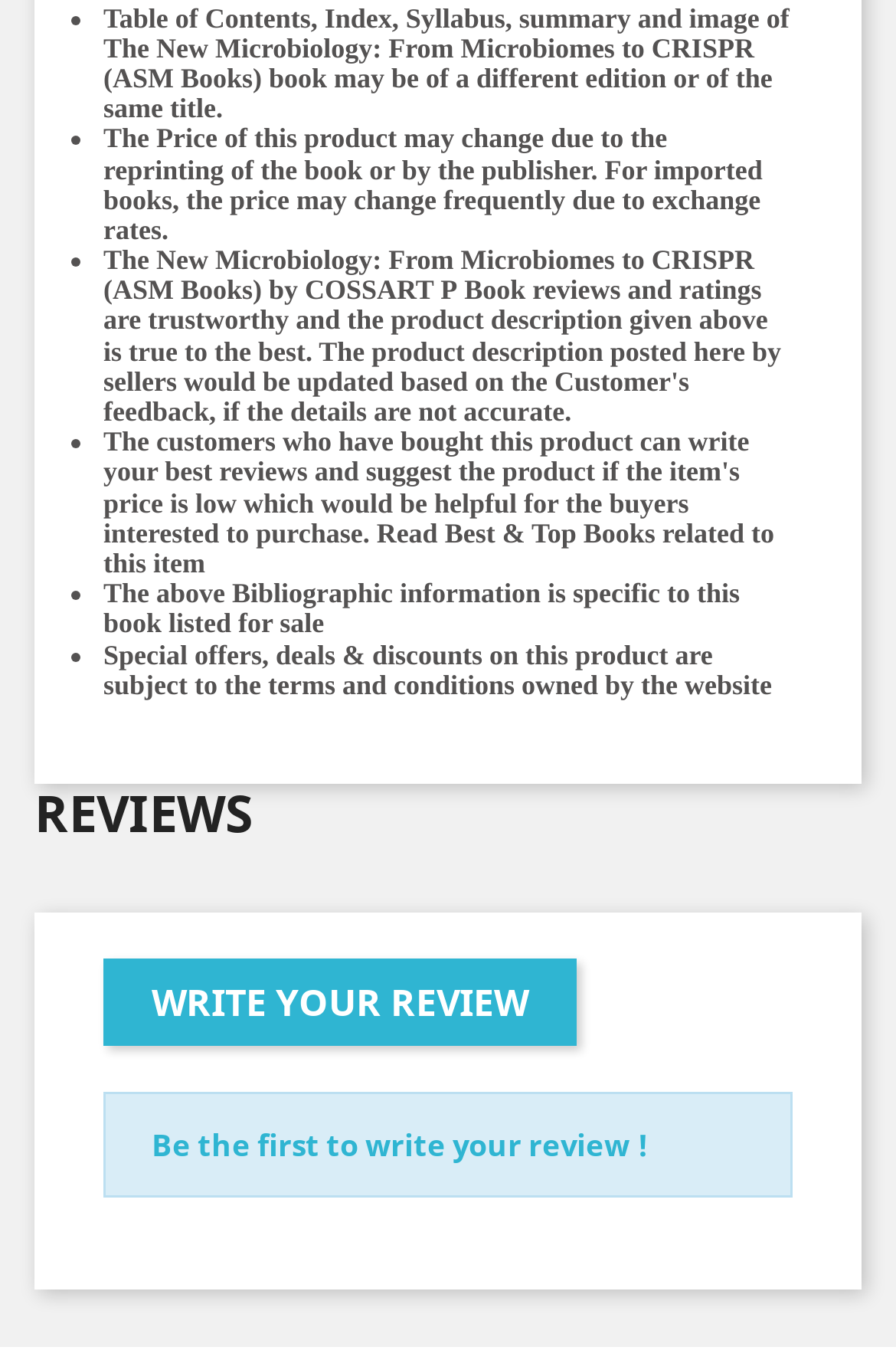Please provide the bounding box coordinates for the UI element as described: "Best & Top Books". The coordinates must be four floats between 0 and 1, represented as [left, top, right, bottom].

[0.496, 0.38, 0.731, 0.404]